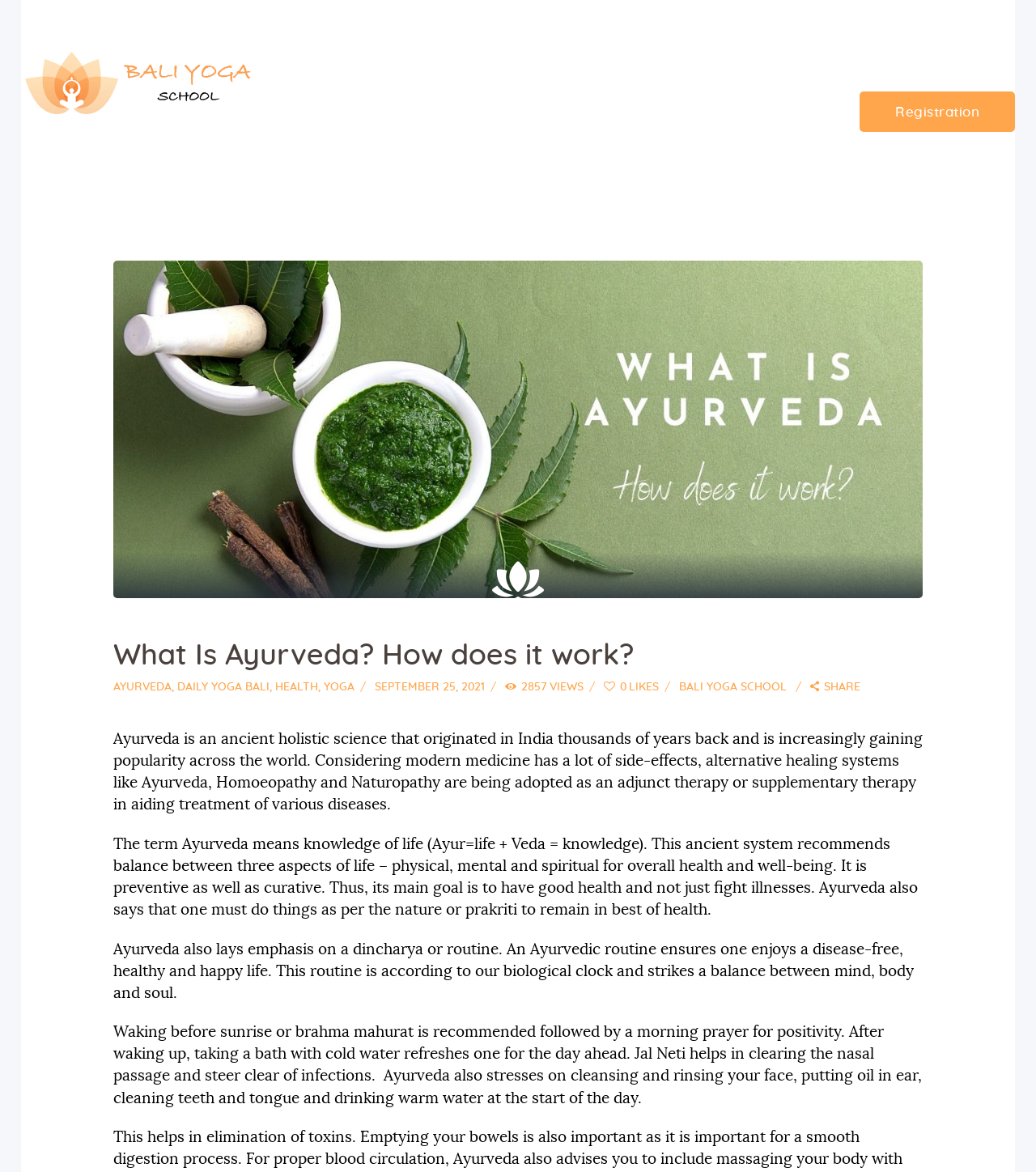Identify the bounding box coordinates of the clickable region required to complete the instruction: "Click on the arrow icon". The coordinates should be given as four float numbers within the range of 0 and 1, i.e., [left, top, right, bottom].

[0.93, 0.896, 0.972, 0.934]